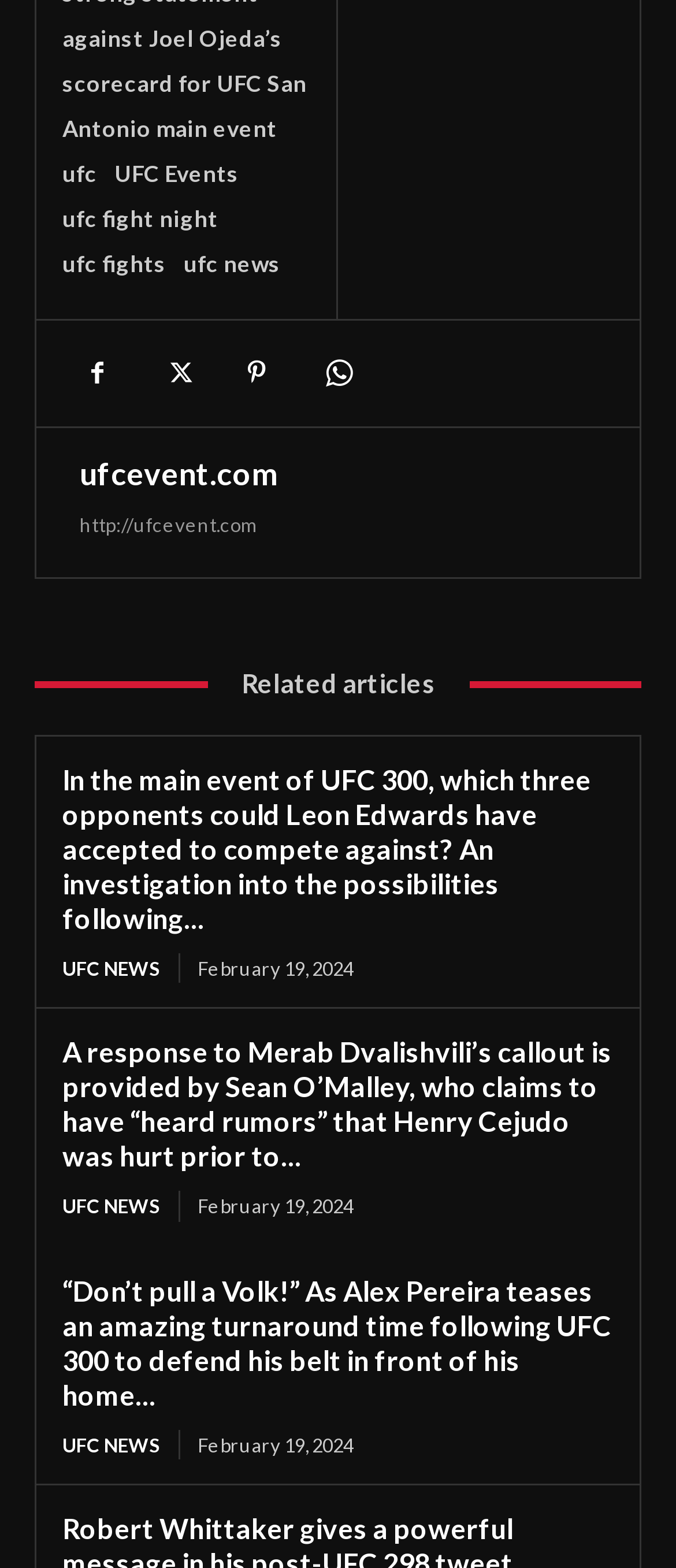Answer the question with a single word or phrase: 
What is the relationship between the links and headings?

One-to-one correspondence